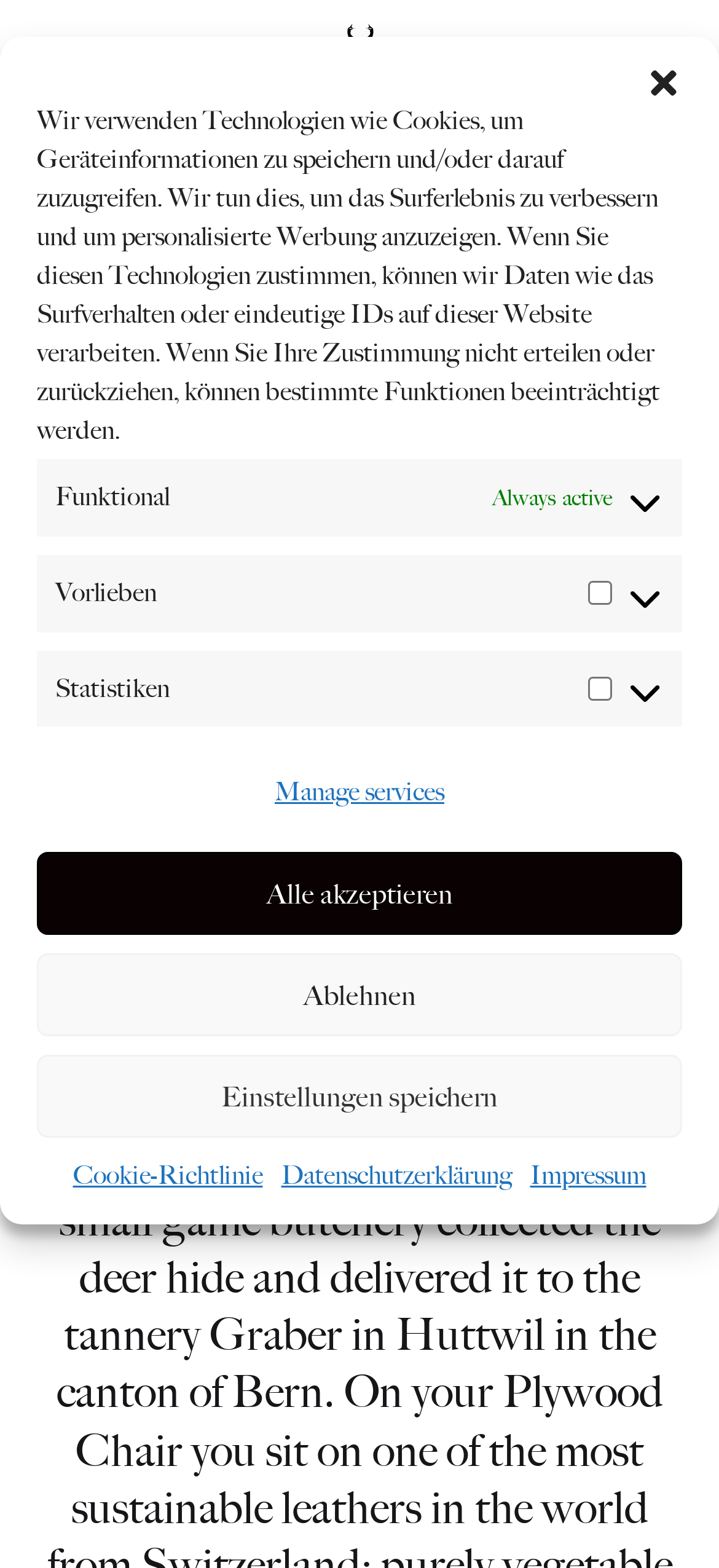Please identify the bounding box coordinates of the element's region that should be clicked to execute the following instruction: "Track your deer". The bounding box coordinates must be four float numbers between 0 and 1, i.e., [left, top, right, bottom].

[0.051, 0.542, 0.949, 0.588]